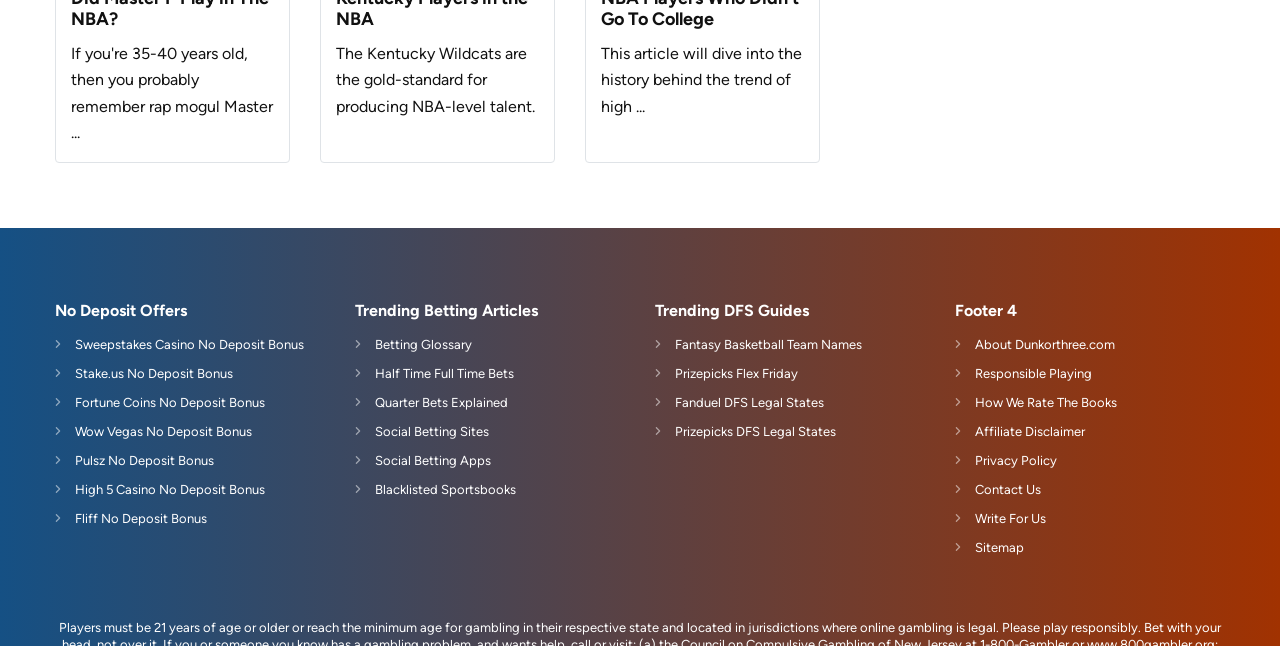Determine the bounding box coordinates of the target area to click to execute the following instruction: "Check out Social Betting Apps."

[0.293, 0.701, 0.384, 0.724]